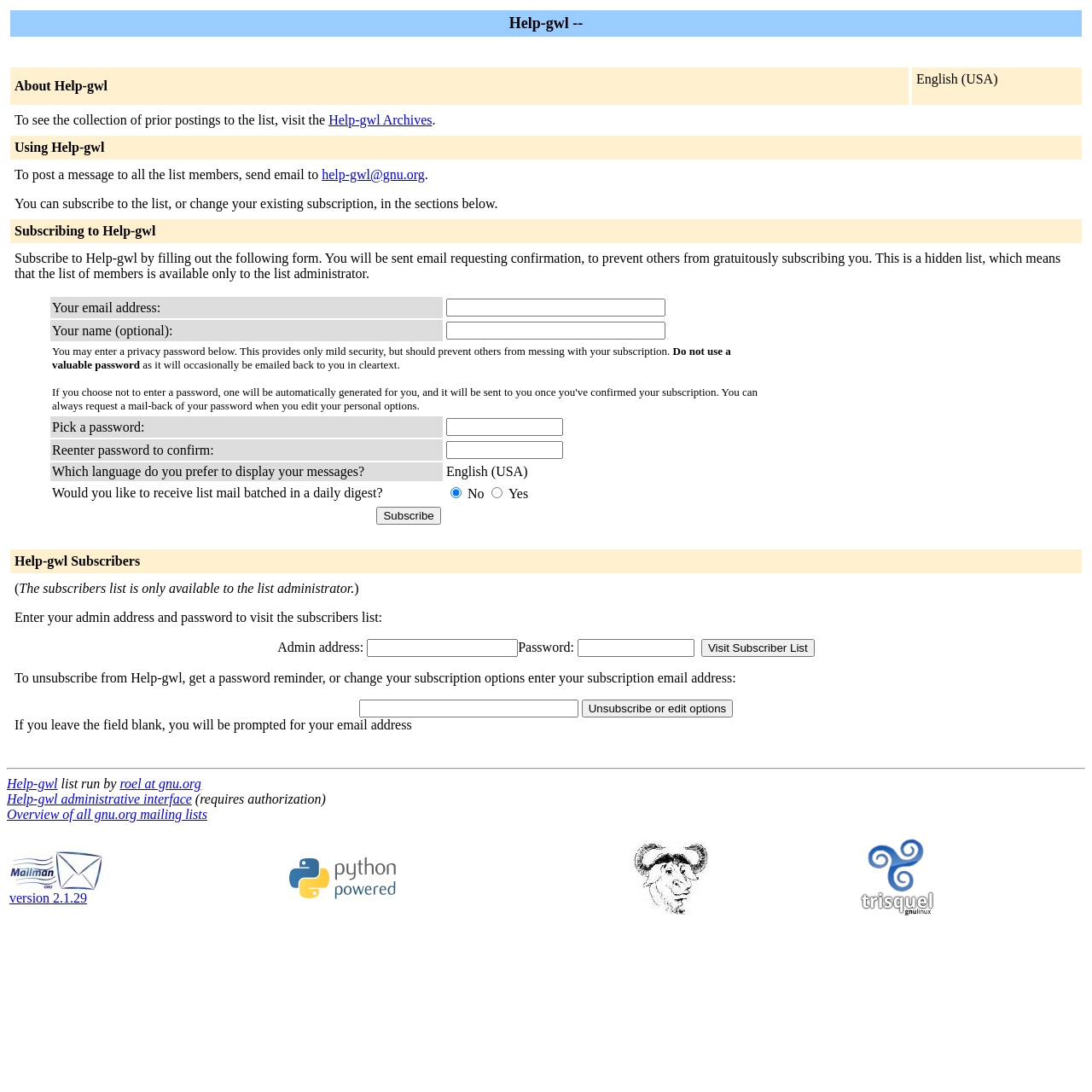Identify the bounding box coordinates of the part that should be clicked to carry out this instruction: "Click on the link to see the overview of all gnu.org mailing lists".

[0.006, 0.739, 0.19, 0.752]